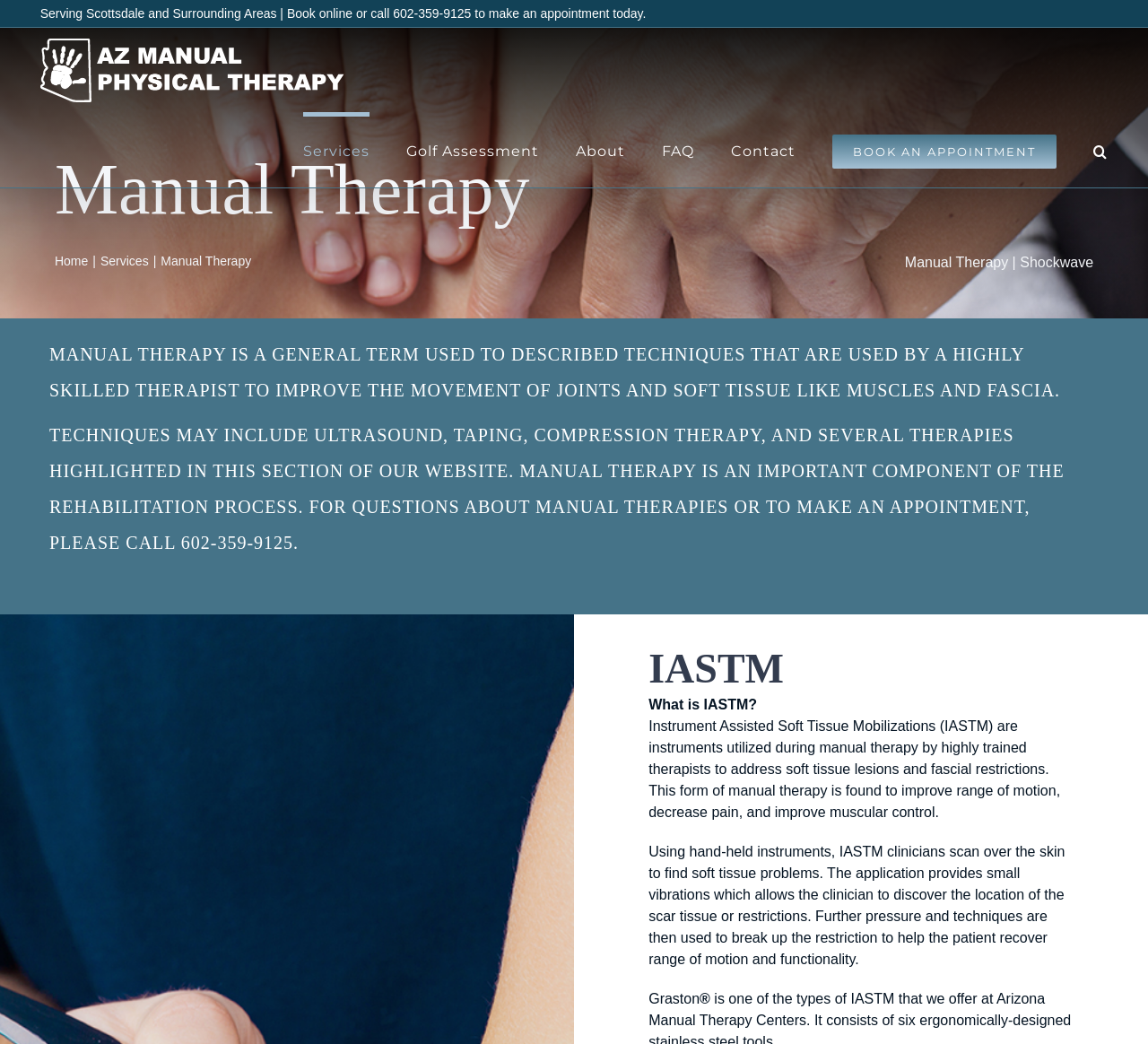Construct a thorough caption encompassing all aspects of the webpage.

The webpage is about Manual Therapy, a physical therapy service provided by AZ Manual Physical Therapy. At the top left corner, there is a logo of AZ Manual Physical Therapy, accompanied by a navigation menu with links to "Services", "Golf Assessment", "About", "FAQ", "Contact", and "BOOK AN APPOINTMENT". 

Below the logo, there is a heading "Manual Therapy" followed by a brief description of manual therapy, which is a general term used to describe techniques that are used by a highly skilled therapist to improve the movement of joints and soft tissue like muscles and fascia. 

On the top right corner, there is a section with a static text "Serving Scottsdale and Surrounding Areas" followed by a link to "Book online" and a phone number "602-359-9125" to make an appointment. 

The main content of the webpage is divided into sections, each describing a specific technique used in manual therapy, such as IASTM (Instrument Assisted Soft Tissue Mobilizations) and Graston. These sections include headings, paragraphs of text, and some links to related pages. 

There are several links and buttons scattered throughout the webpage, including a search button at the top right corner and a breadcrumb navigation menu below the main heading.